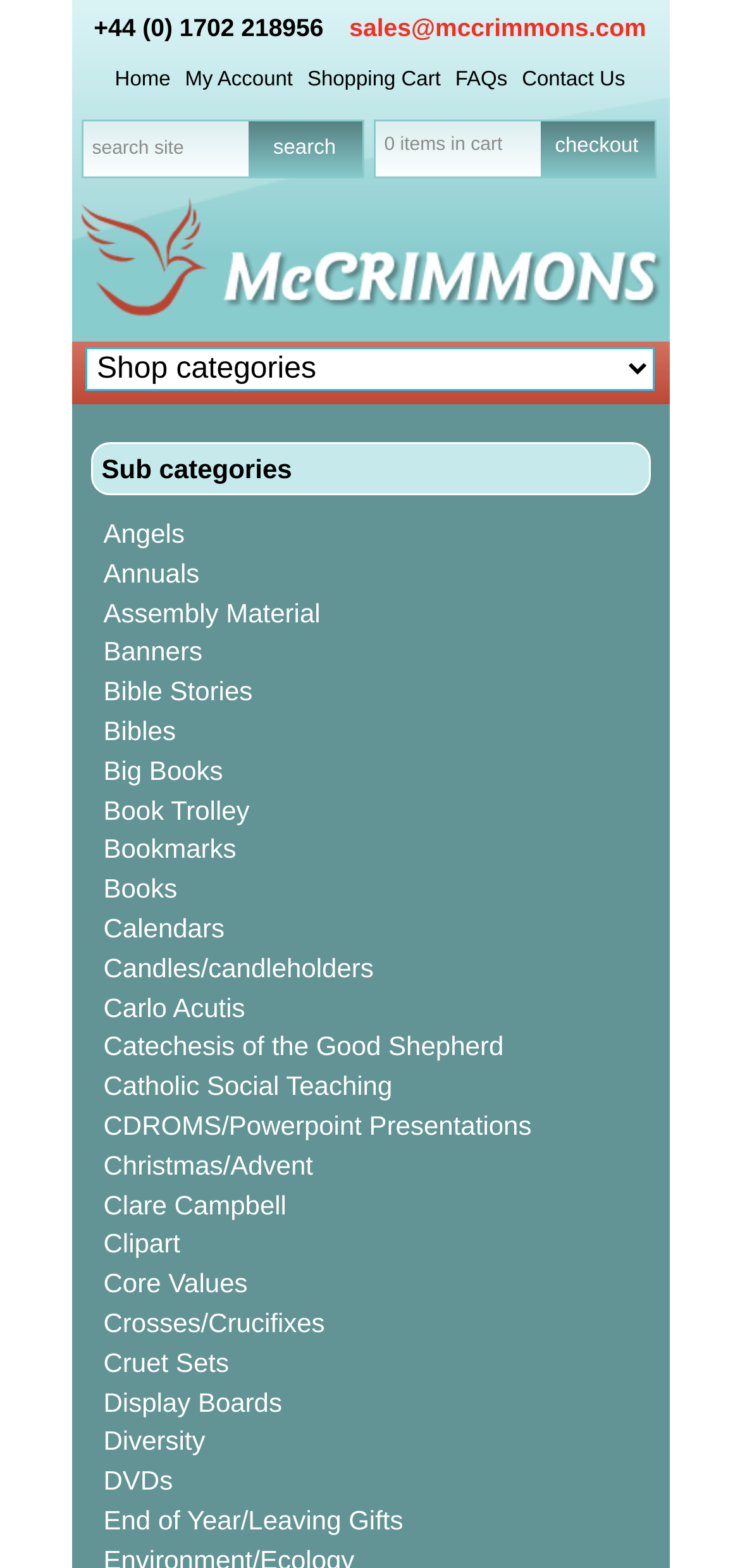Give the bounding box coordinates for the element described as: "Home".

None